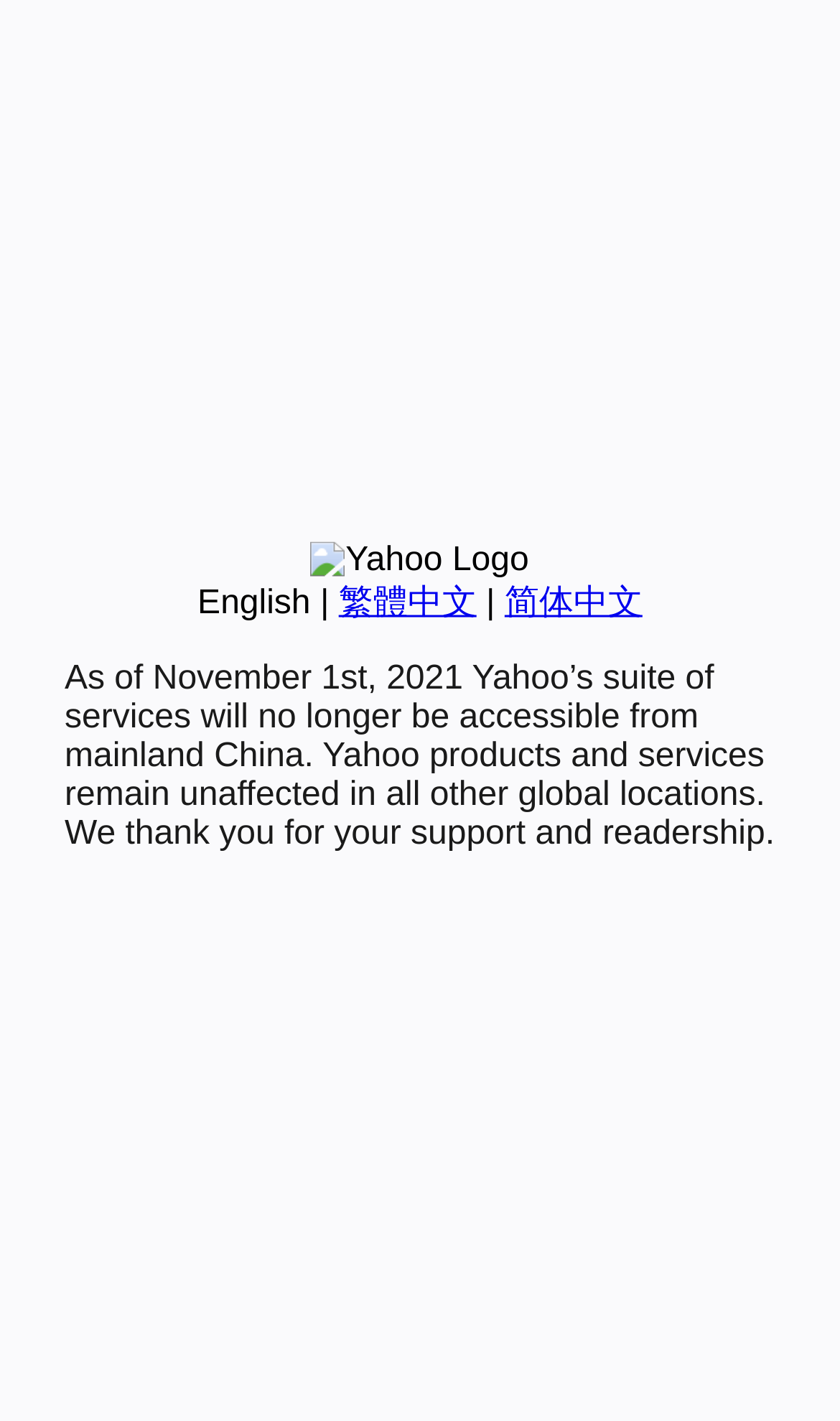Please locate the UI element described by "English" and provide its bounding box coordinates.

[0.235, 0.412, 0.37, 0.437]